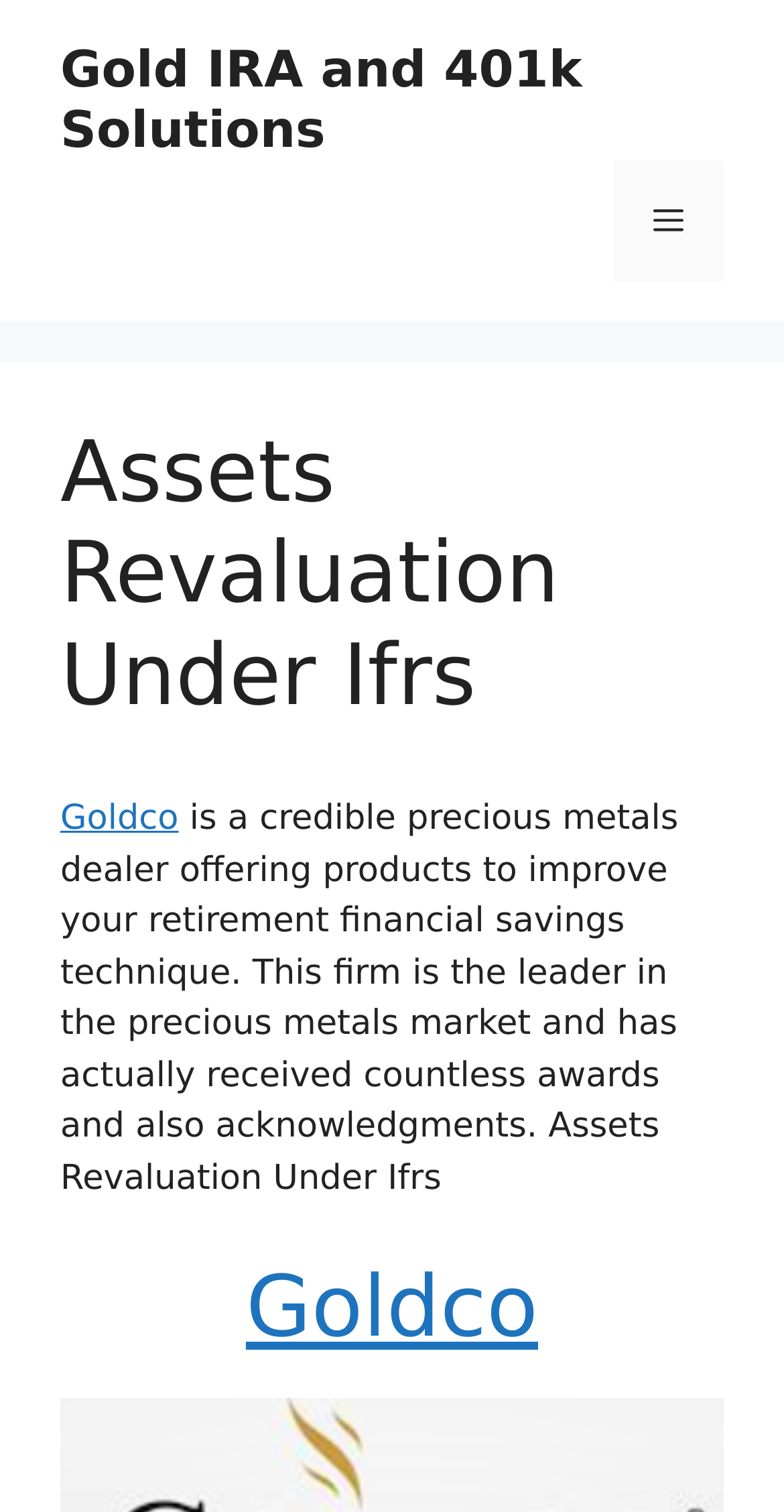What is the purpose of the button at the top right corner?
Give a detailed response to the question by analyzing the screenshot.

I found the answer by looking at the button with the text 'Menu' which is located at [0.782, 0.106, 0.923, 0.186]. This button is likely to be a menu button, and it is located at the top right corner of the page.